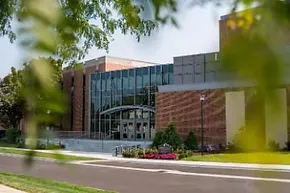What is the purpose of the curved canopy above the entrance?
Could you please answer the question thoroughly and with as much detail as possible?

The caption describes the entrance as being framed by large glass doors beneath a curved canopy, suggesting that the canopy serves to create a welcoming and inviting atmosphere for visitors entering the building.